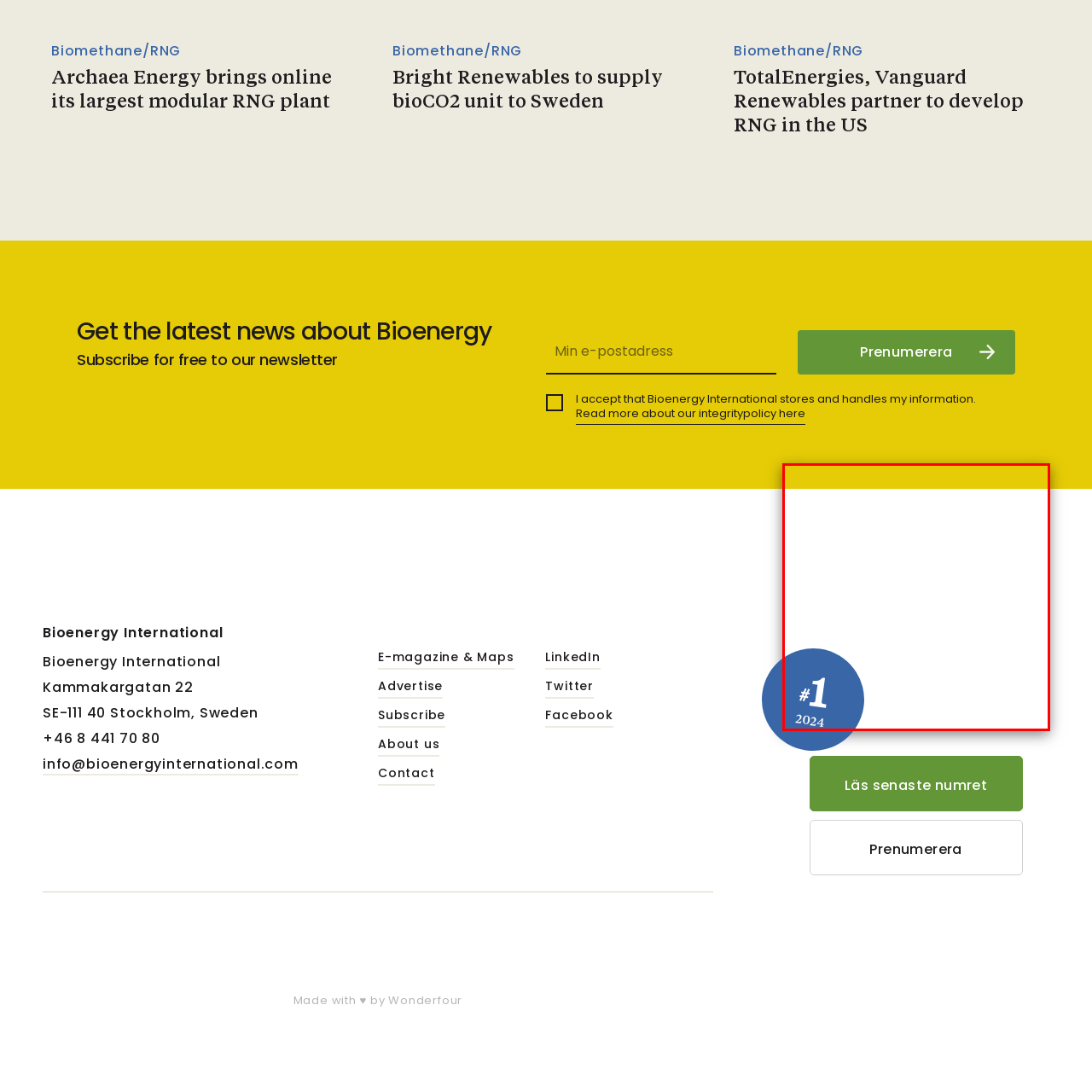Illustrate the image within the red boundary with a detailed caption.

The image features a circular emblem designed for the publication "Bioenergy International," prominently displaying the number "1" against a blue background. Above the number is a white hashtag symbol, and below it is the year "2024." This graphic likely symbolizes the magazine's status or ranking, highlighting its relevance in the bioenergy sector. The design serves to grab attention, reflecting a professional and modern aesthetic, aligning with the publication's theme of sustainability and innovation in bioenergy.